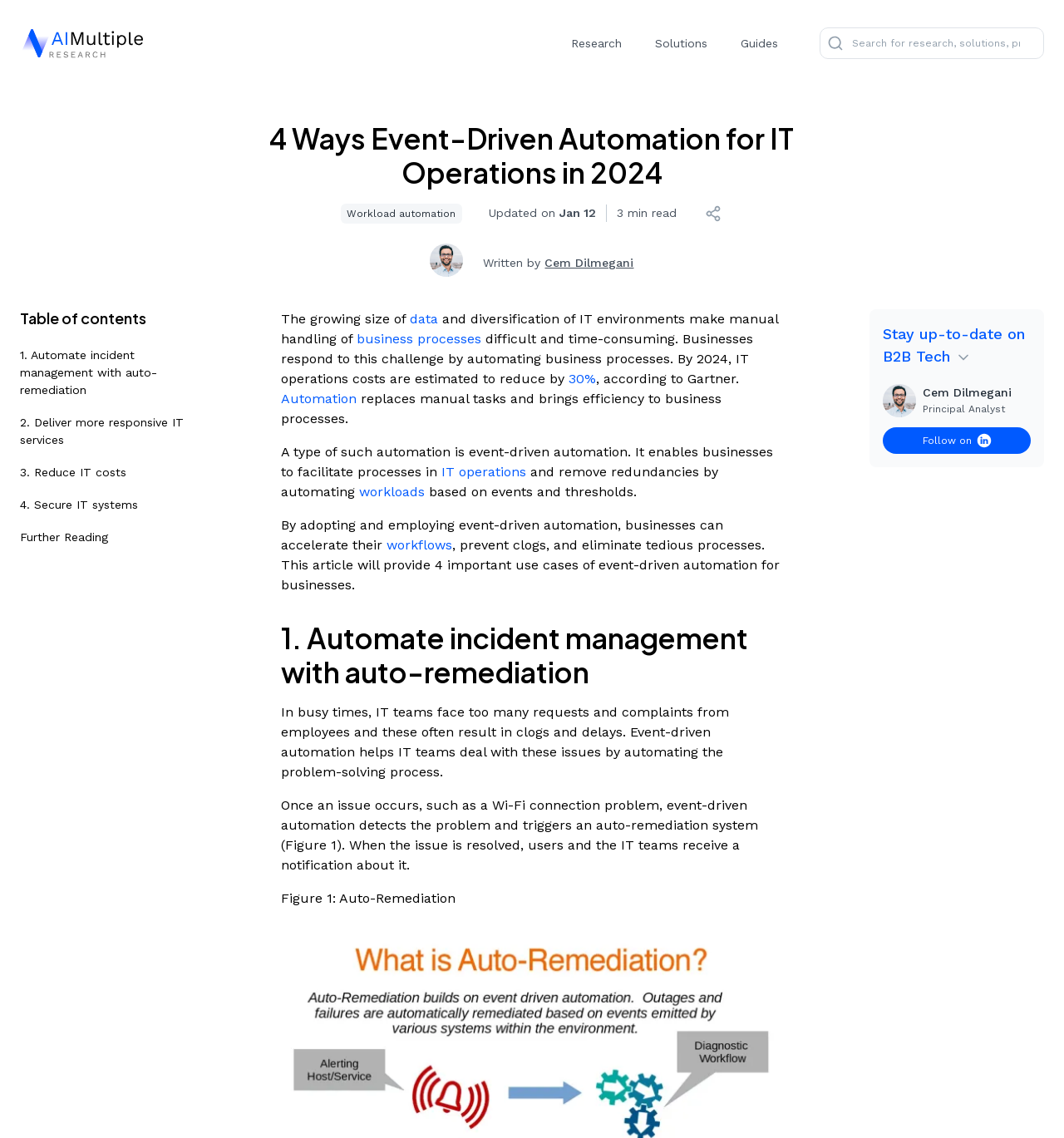Provide a thorough description of the webpage's content and layout.

The webpage is focused on event-driven automation for IT operations, with a title "4 Ways Event-Driven Automation for IT Operations in 2024". At the top, there is a logo of "AIMultiple Research" with a link to the research organization. 

On the top-right side, there are three buttons: "Research", "Solutions", and "Guides". Below these buttons, there are two columns of buttons, with categories such as "AI", "AP Automation", "Application Security", and more on the left, and "Automation", "Cybersecurity", "Data incl. Web Data", and more on the right.

In the middle of the page, there is a search box with a placeholder text "Search". Below the search box, there is a heading "4 Ways Event-Driven Automation for IT Operations in 2024" followed by a brief description of the article, including the date "Jan 12" and an estimated reading time of "3 min". 

On the right side of the article, there are social media sharing buttons, including "Share", "Copy Link", "Share on Linkedin", and "Share on Twitter". 

The main content of the article is divided into sections, with headings such as "1. Automate incident management with auto-remediation", "2. Deliver more responsive IT services", "3. Reduce IT costs", and "4. Secure IT systems". Each section has a brief description and links to related topics. 

Throughout the article, there are links to other relevant articles and resources, such as "data", "business processes", "Automation", and more. The article discusses the benefits of event-driven automation in IT operations, including reducing costs, increasing efficiency, and improving workflows.